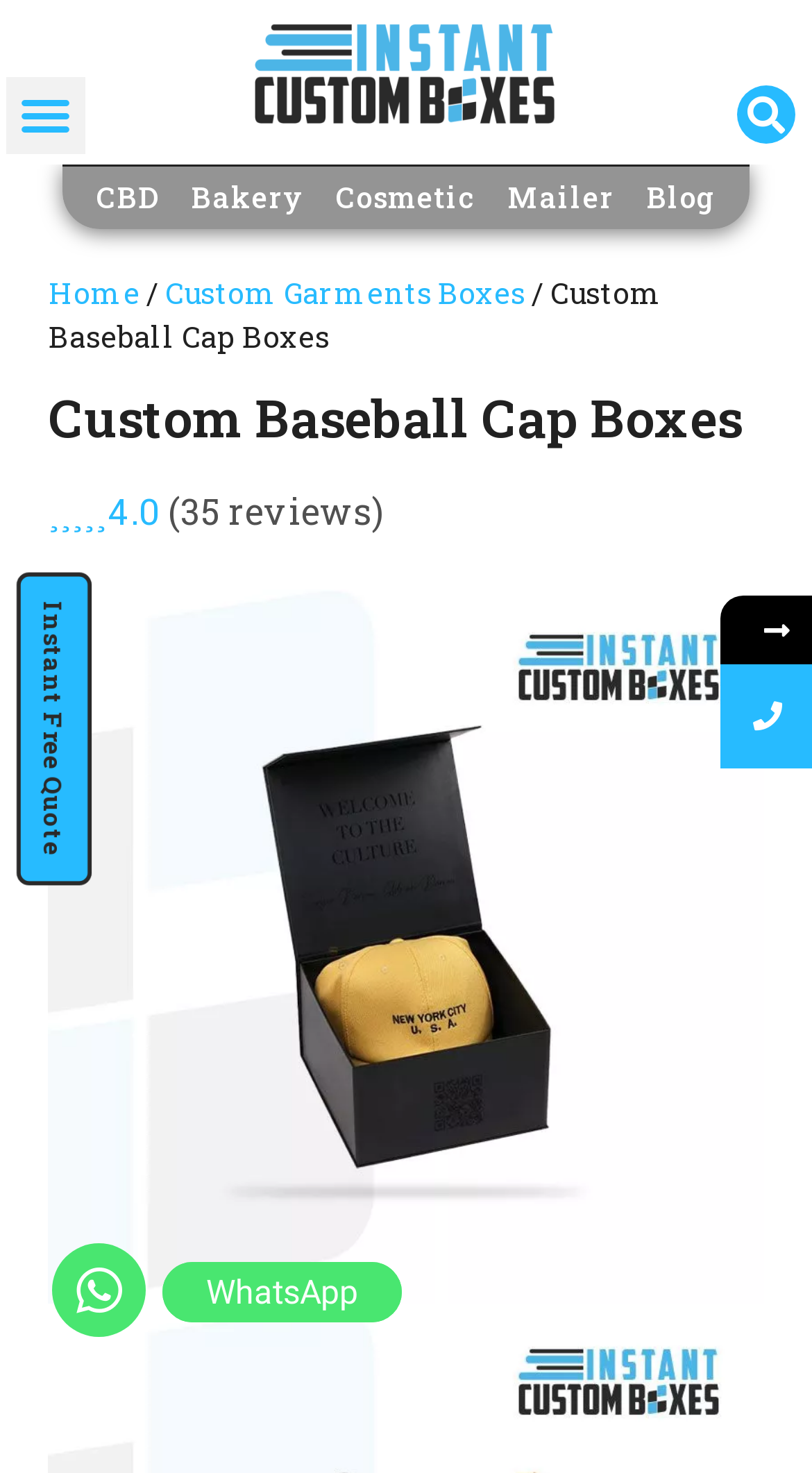Determine the bounding box coordinates of the element's region needed to click to follow the instruction: "Click the logo". Provide these coordinates as four float numbers between 0 and 1, formatted as [left, top, right, bottom].

[0.308, 0.014, 0.692, 0.087]